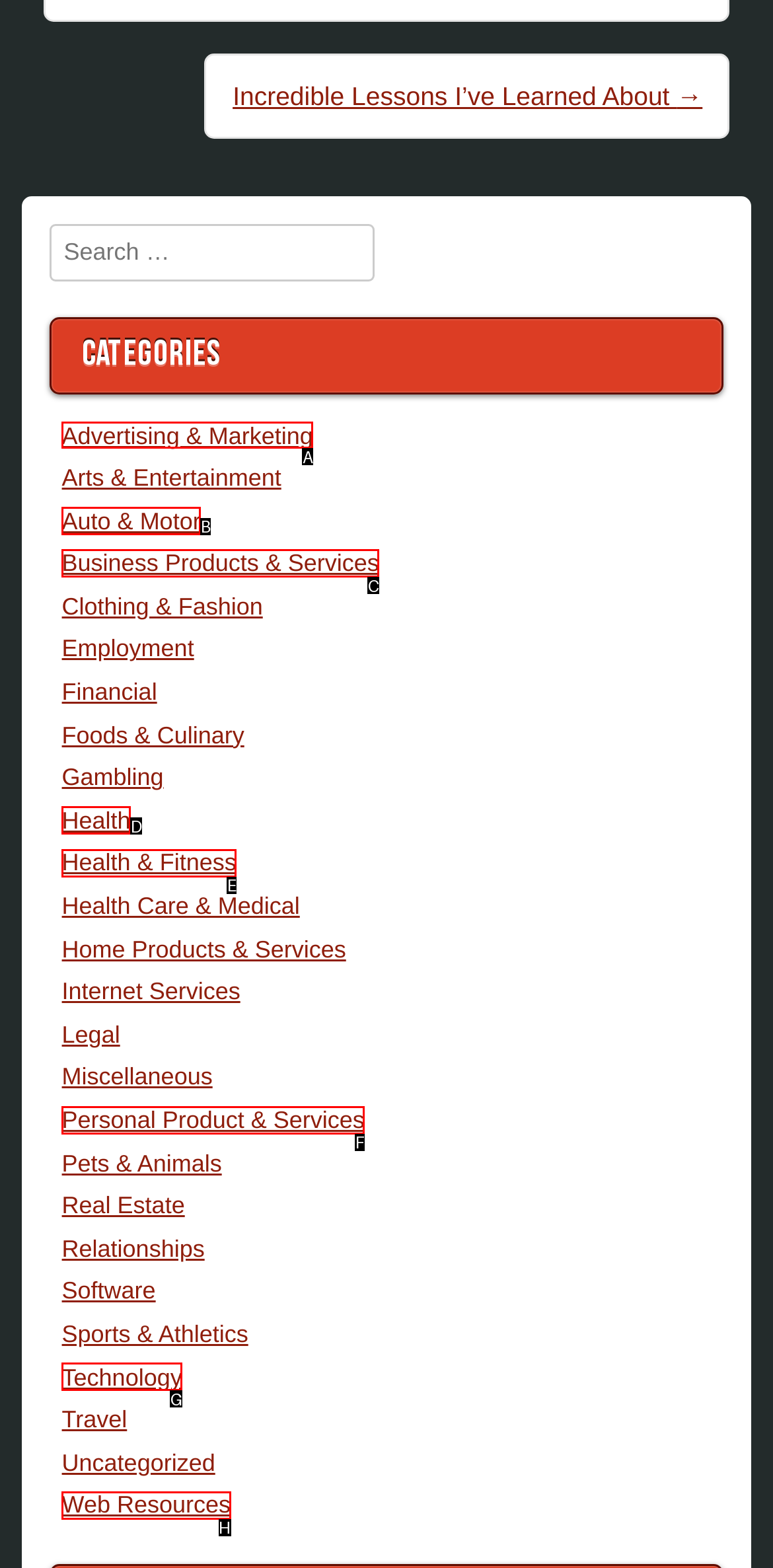Indicate the letter of the UI element that should be clicked to accomplish the task: Click on Advertising & Marketing. Answer with the letter only.

A